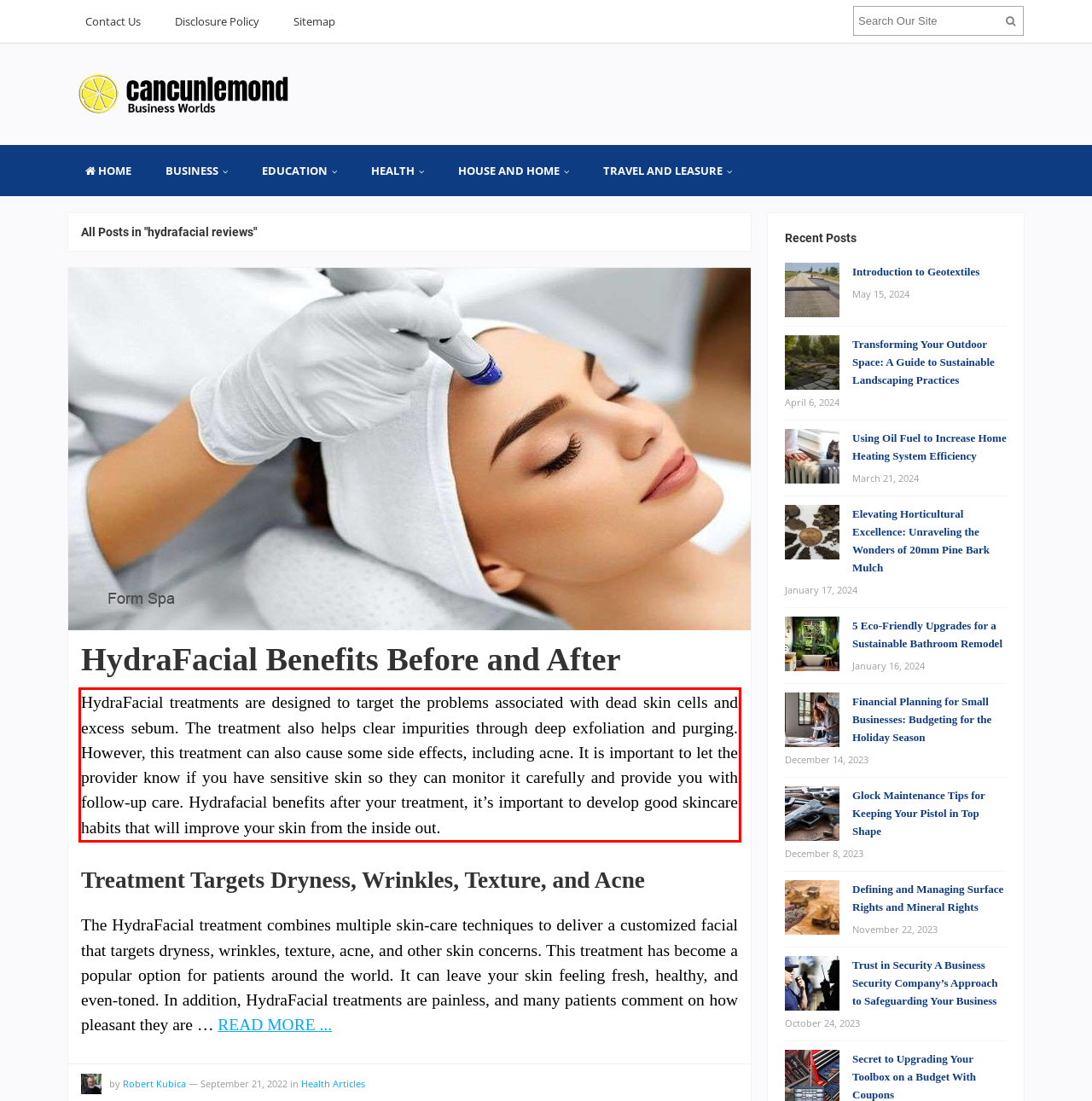Look at the screenshot of the webpage, locate the red rectangle bounding box, and generate the text content that it contains.

HydraFacial treatments are designed to target the problems associated with dead skin cells and excess sebum. The treatment also helps clear impurities through deep exfoliation and purging. However, this treatment can also cause some side effects, including acne. It is important to let the provider know if you have sensitive skin so they can monitor it carefully and provide you with follow-up care. Hydrafacial benefits after your treatment, it’s important to develop good skincare habits that will improve your skin from the inside out.